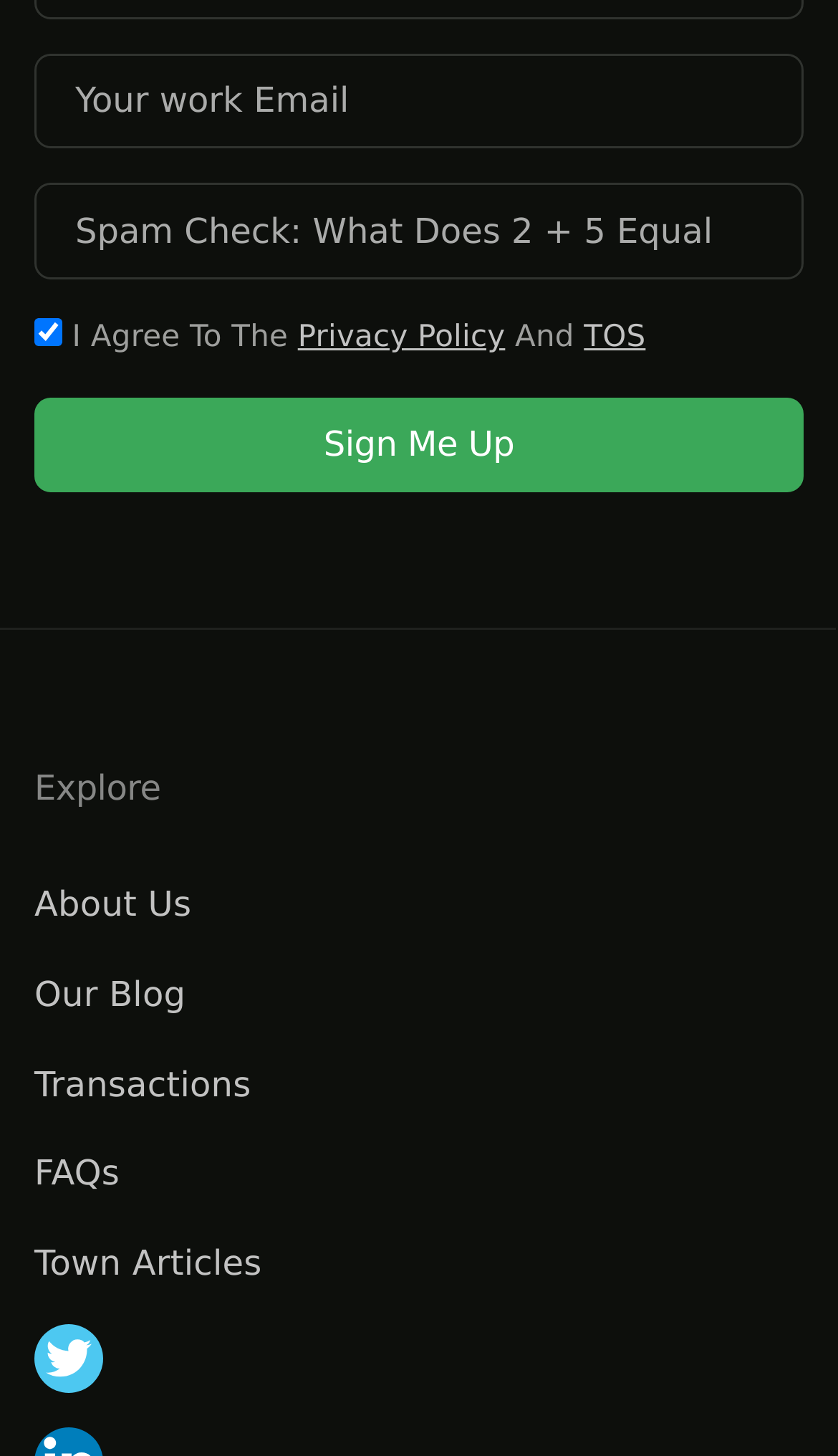What is the purpose of the 'Spam Check' field? From the image, respond with a single word or brief phrase.

To prevent spam